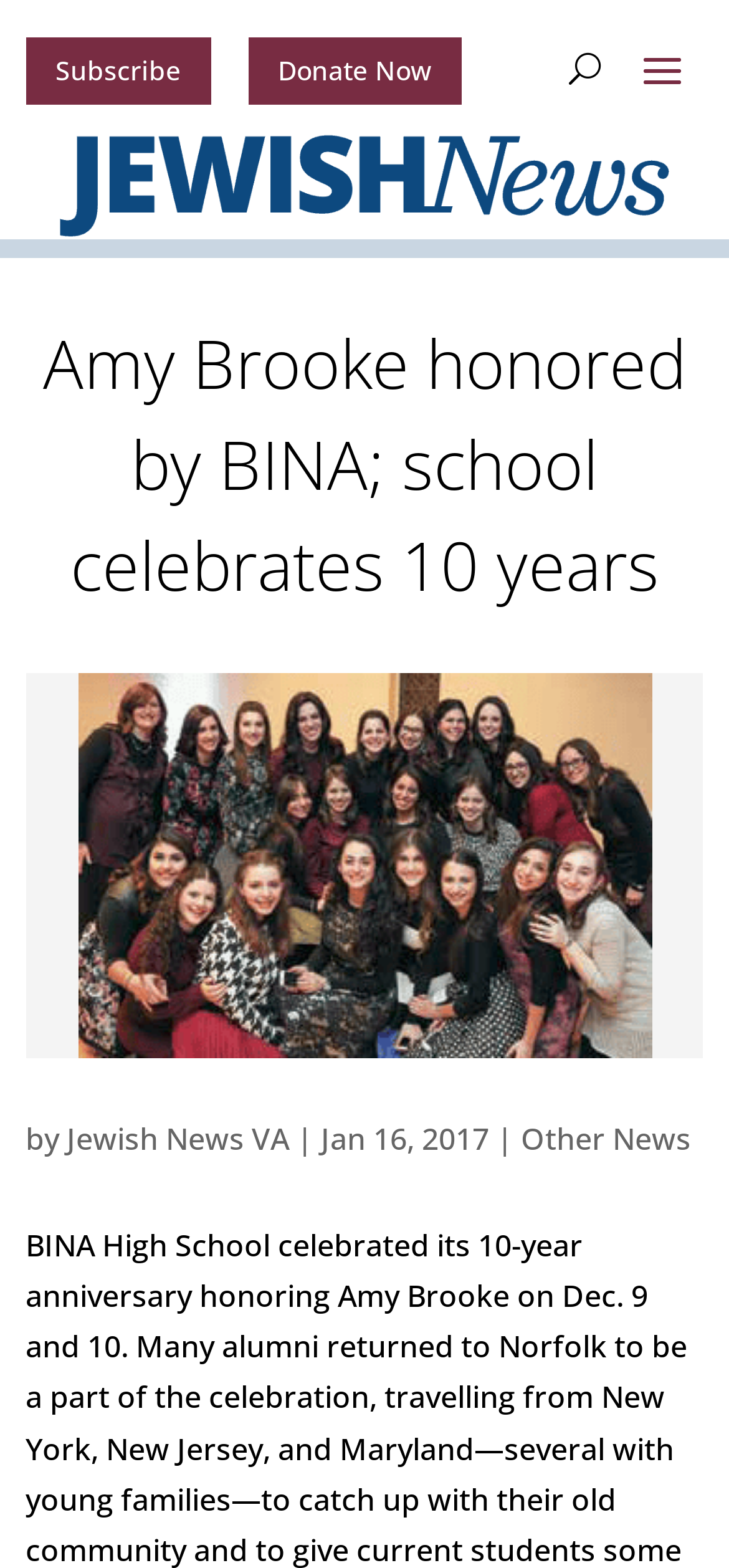How many links are there in the top section?
Please use the image to provide a one-word or short phrase answer.

3